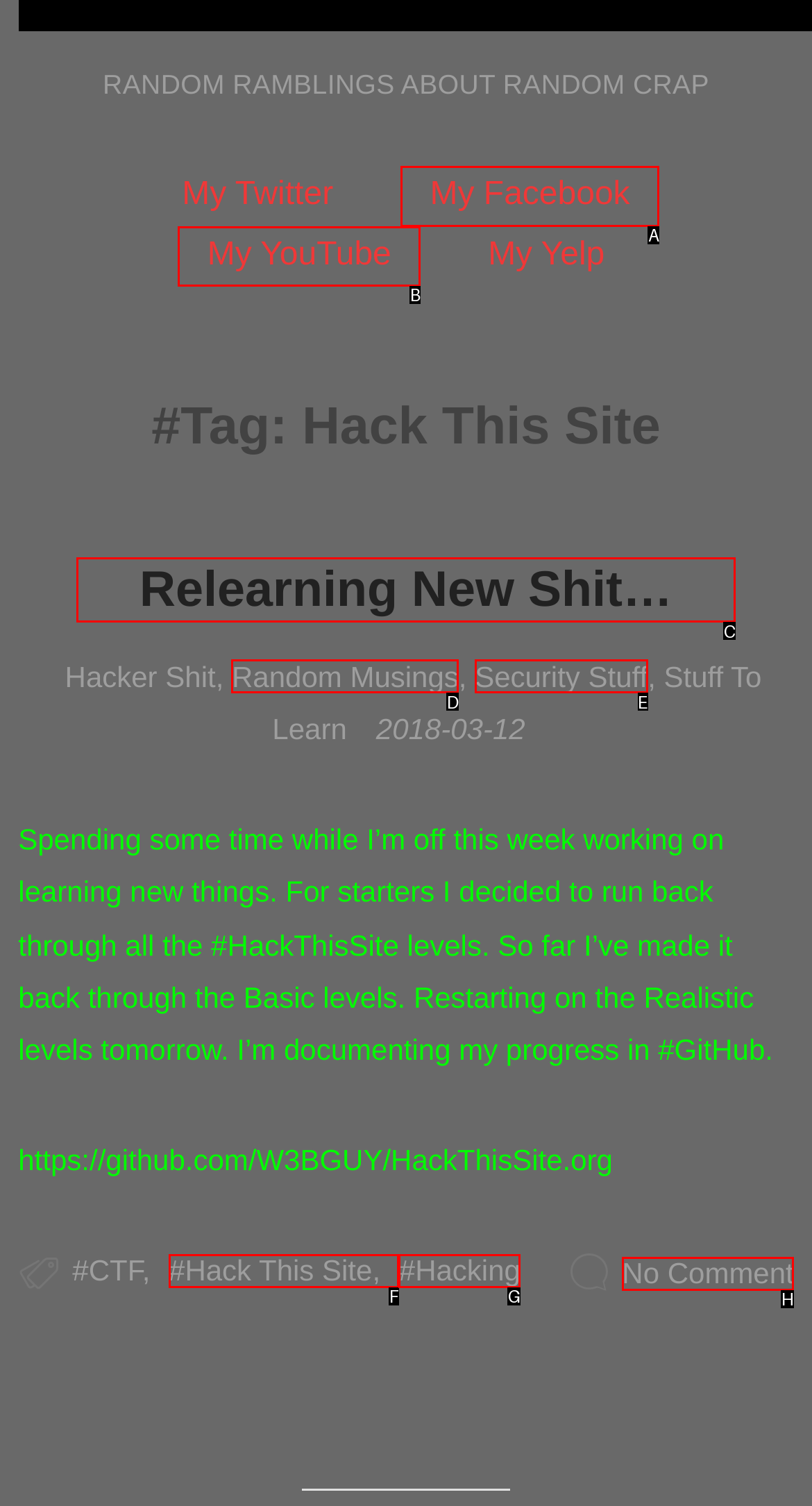Select the appropriate option that fits: Hack This Site
Reply with the letter of the correct choice.

F